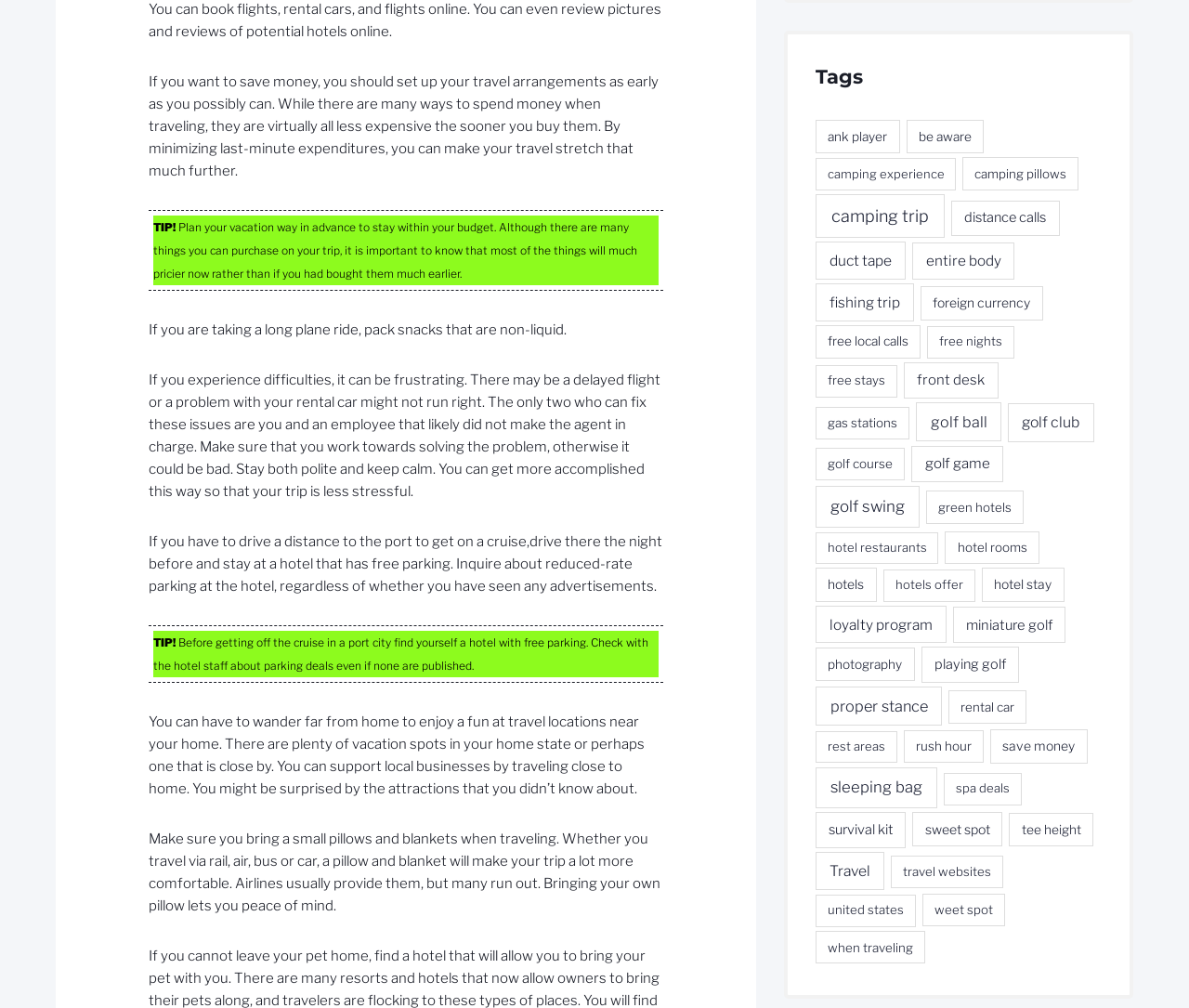Please specify the bounding box coordinates of the element that should be clicked to execute the given instruction: 'Learn about 'camping trip''. Ensure the coordinates are four float numbers between 0 and 1, expressed as [left, top, right, bottom].

[0.686, 0.193, 0.795, 0.236]